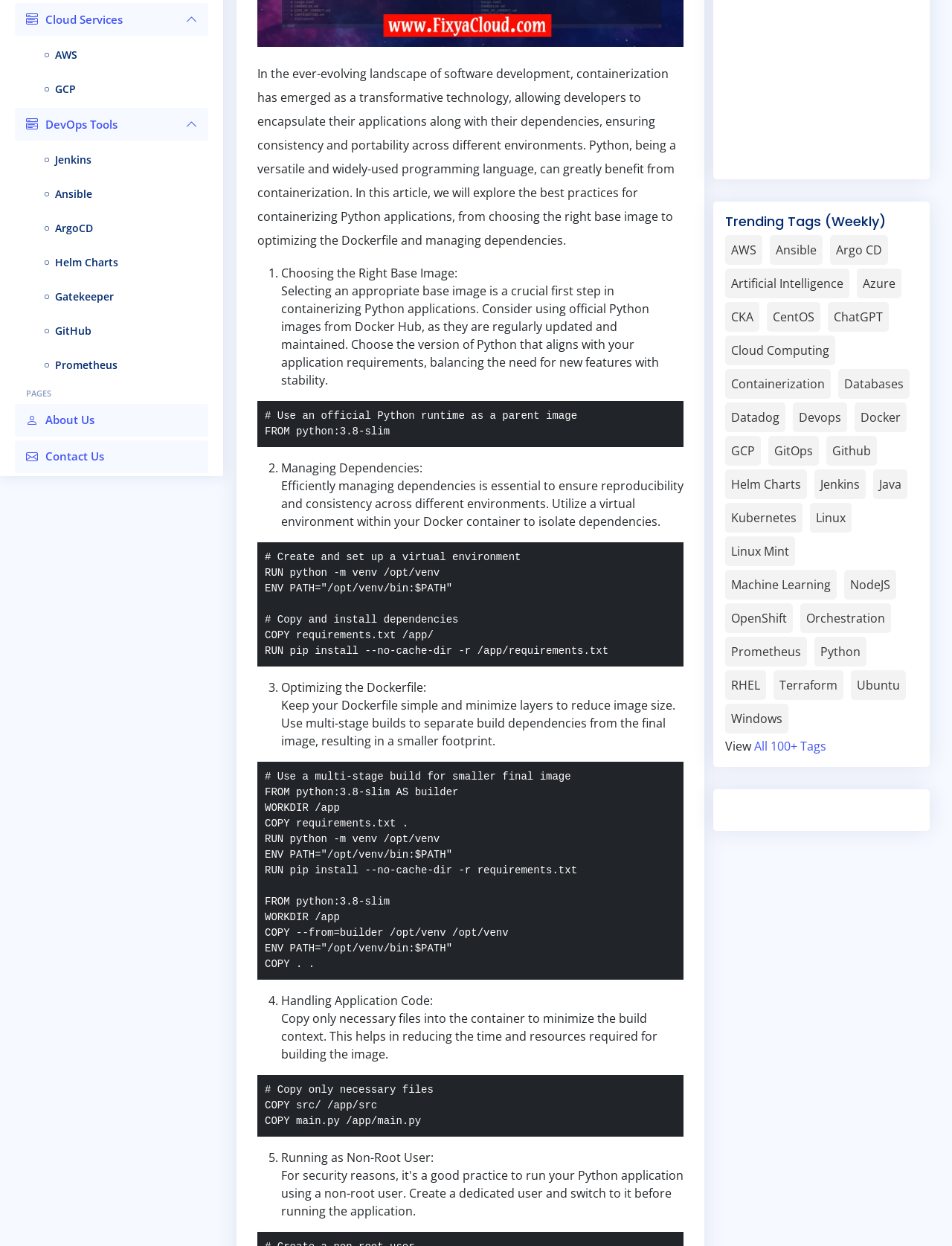Determine the bounding box for the described HTML element: "Kubernetes". Ensure the coordinates are four float numbers between 0 and 1 in the format [left, top, right, bottom].

[0.762, 0.404, 0.843, 0.428]